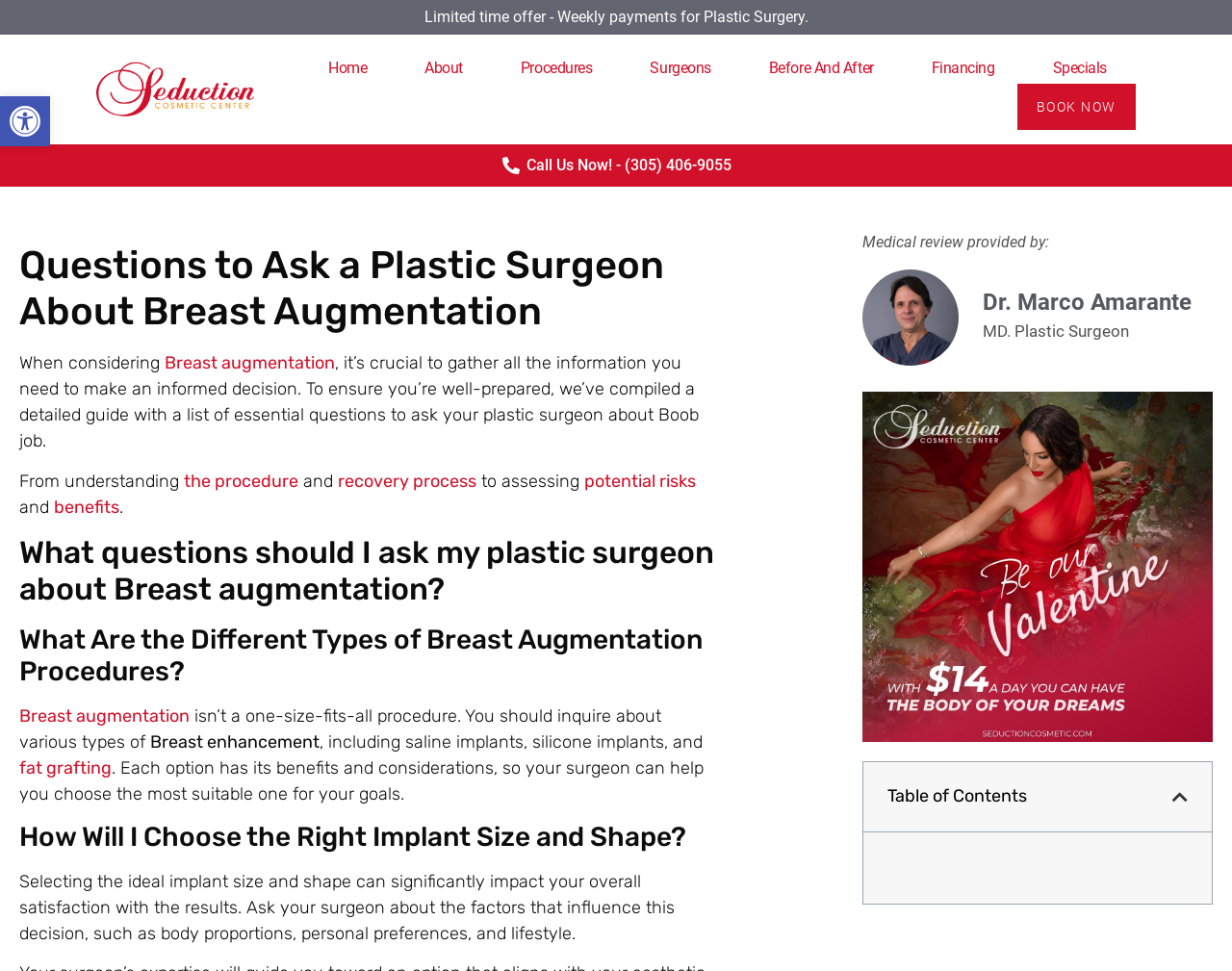Provide a thorough description of the webpage you see.

This webpage is a comprehensive guide to questions to ask a plastic surgeon about breast augmentation. At the top, there is a logo of Seduction Cosmetic Center, accompanied by a navigation menu with links to various pages, including Home, About, Procedures, Surgeons, Before And After, Financing, and Specials. Below the navigation menu, there is a call-to-action button "BOOK NOW" and a phone number "Call Us Now! - (305) 406-9055".

The main content of the webpage is divided into sections, each with a heading. The first section is an introduction to breast augmentation, explaining the importance of gathering information to make an informed decision. There are links to related topics, such as "Breast augmentation", "the procedure", "recovery process", "potential risks", and "benefits".

The subsequent sections are organized as a list of questions to ask a plastic surgeon about breast augmentation, including "What questions should I ask my plastic surgeon about Breast augmentation?", "What Are the Different Types of Breast Augmentation Procedures?", and "How Will I Choose the Right Implant Size and Shape?". Each section provides detailed information and explanations, with links to related topics and concepts, such as "fat grafting" and "saline implants".

At the bottom of the webpage, there is a section with a medical review provided by Dr. Marco Amarante, a plastic surgeon, accompanied by his image and a link to his profile. There is also a link to a special offer, "happy valentine day plastic surgery miami", with an accompanying image. Finally, there is a table of contents with a button to close it, and an accessibility toolbar button at the top left corner of the page.